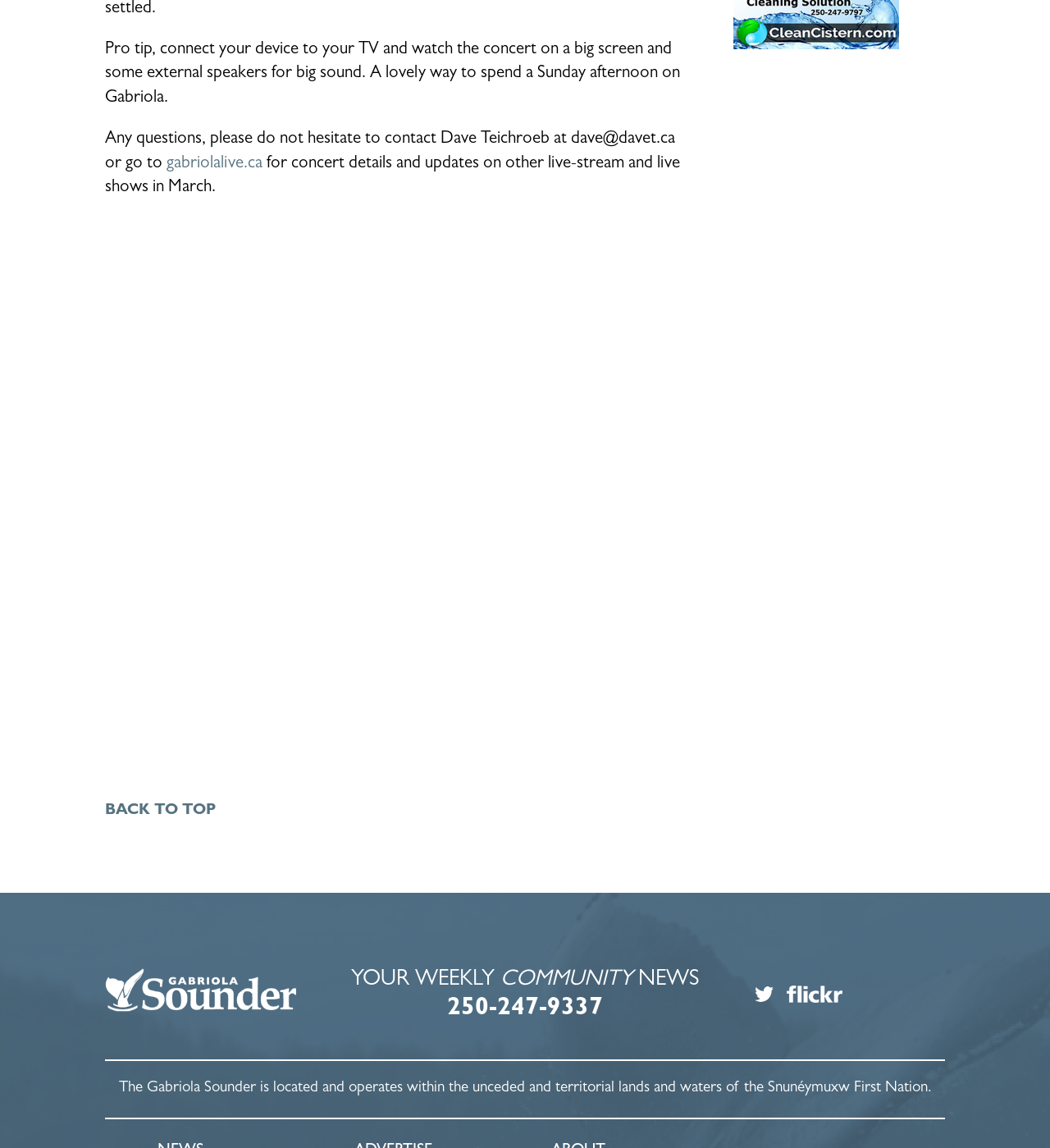Answer the question below in one word or phrase:
What is the recommended way to watch the concert?

Big screen and external speakers